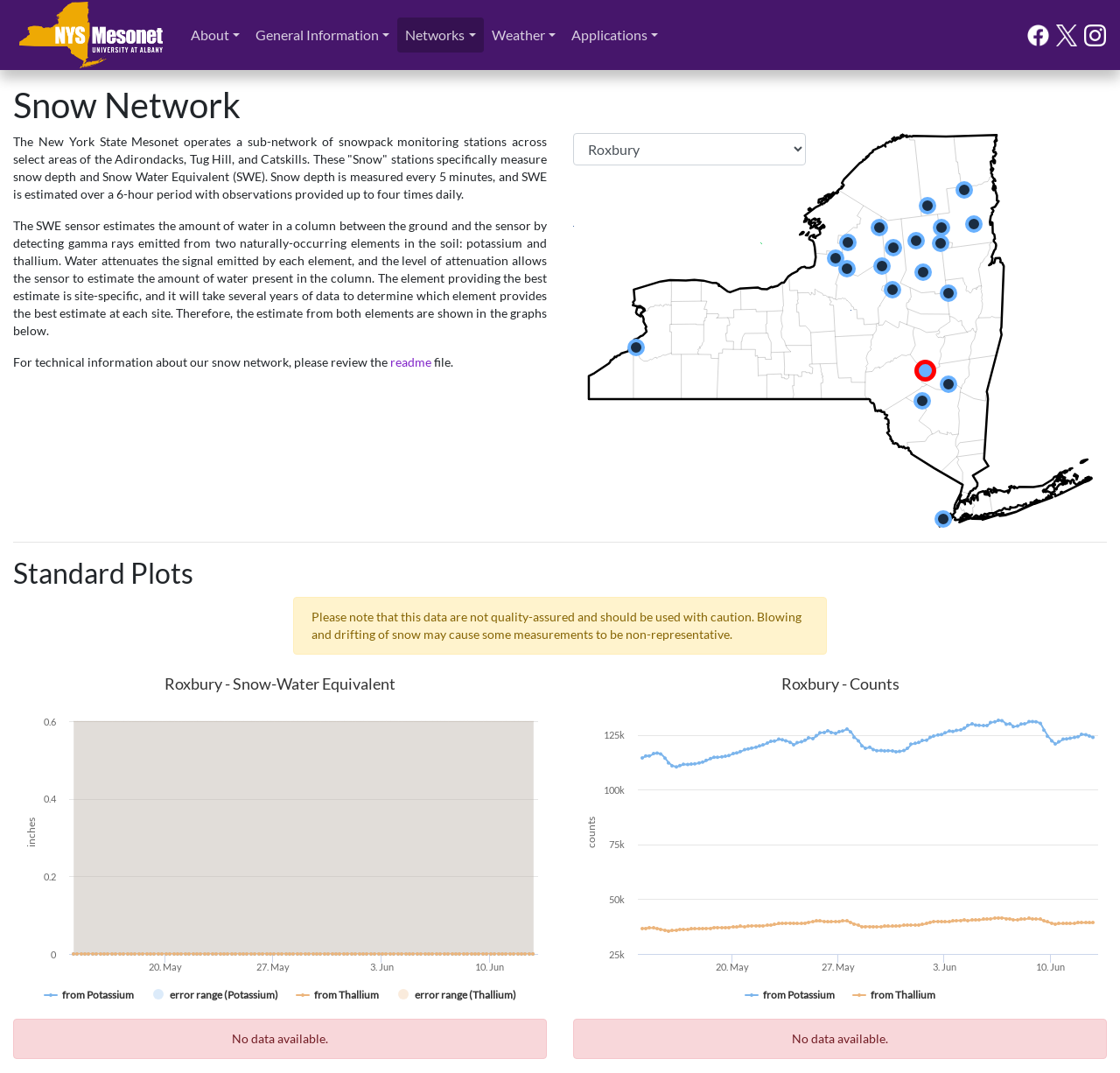Provide your answer to the question using just one word or phrase: What is the purpose of the SWE sensor?

To estimate water in a column